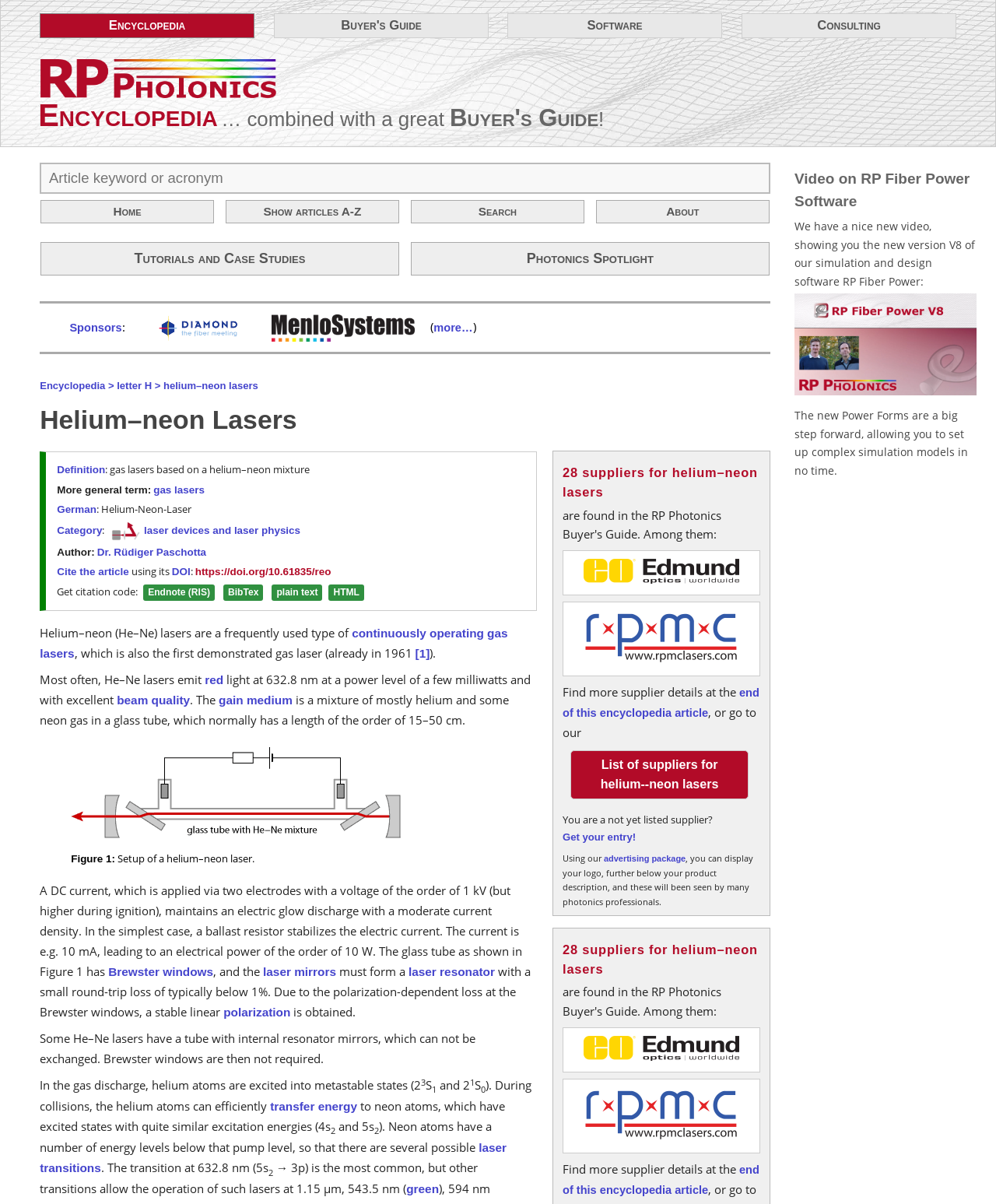What is the name of the company with the logo displayed above 'Sponsors'?
From the image, respond with a single word or phrase.

Diamond SA